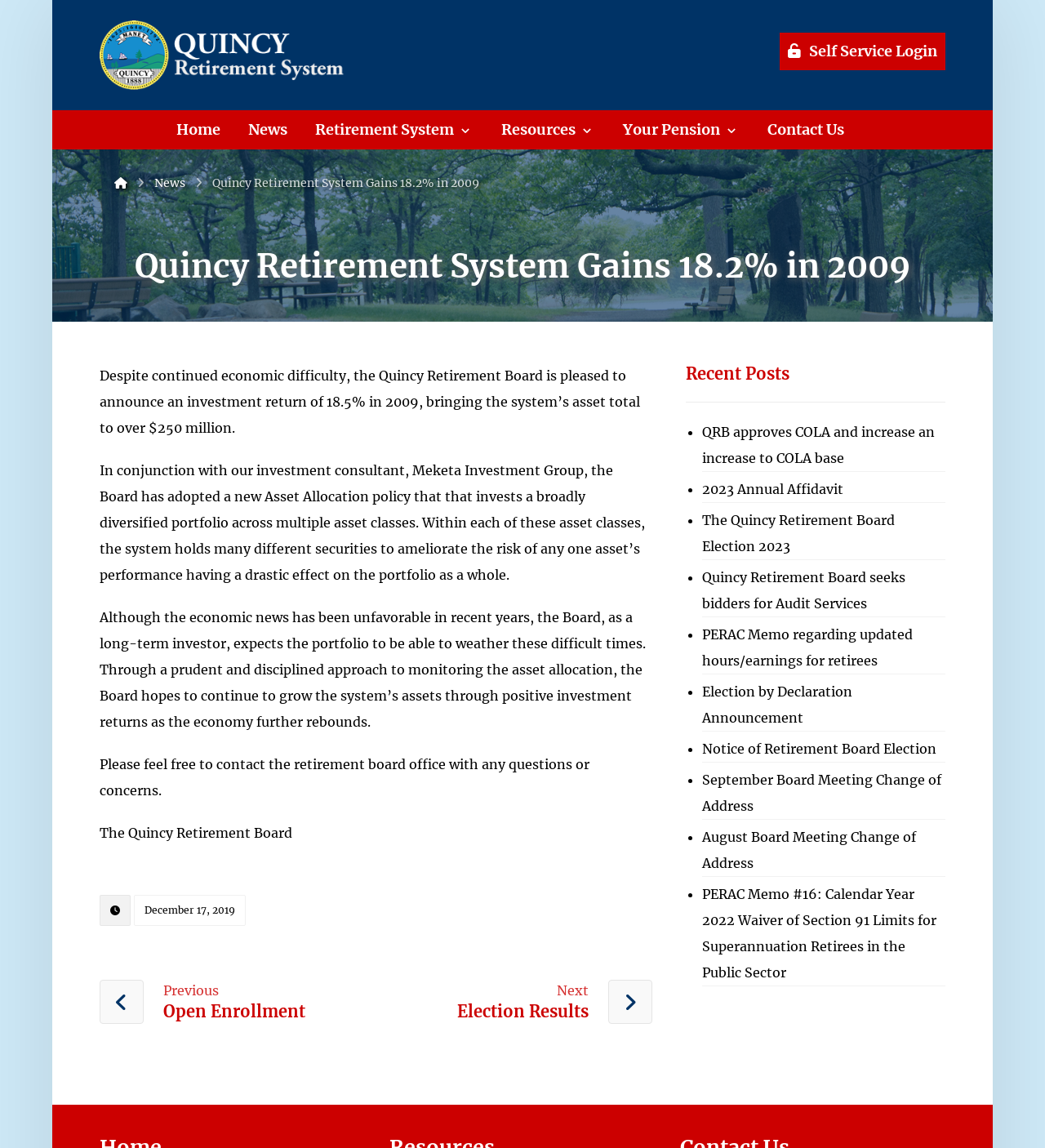Please give the bounding box coordinates of the area that should be clicked to fulfill the following instruction: "Click on Self Service Login". The coordinates should be in the format of four float numbers from 0 to 1, i.e., [left, top, right, bottom].

[0.746, 0.028, 0.905, 0.061]